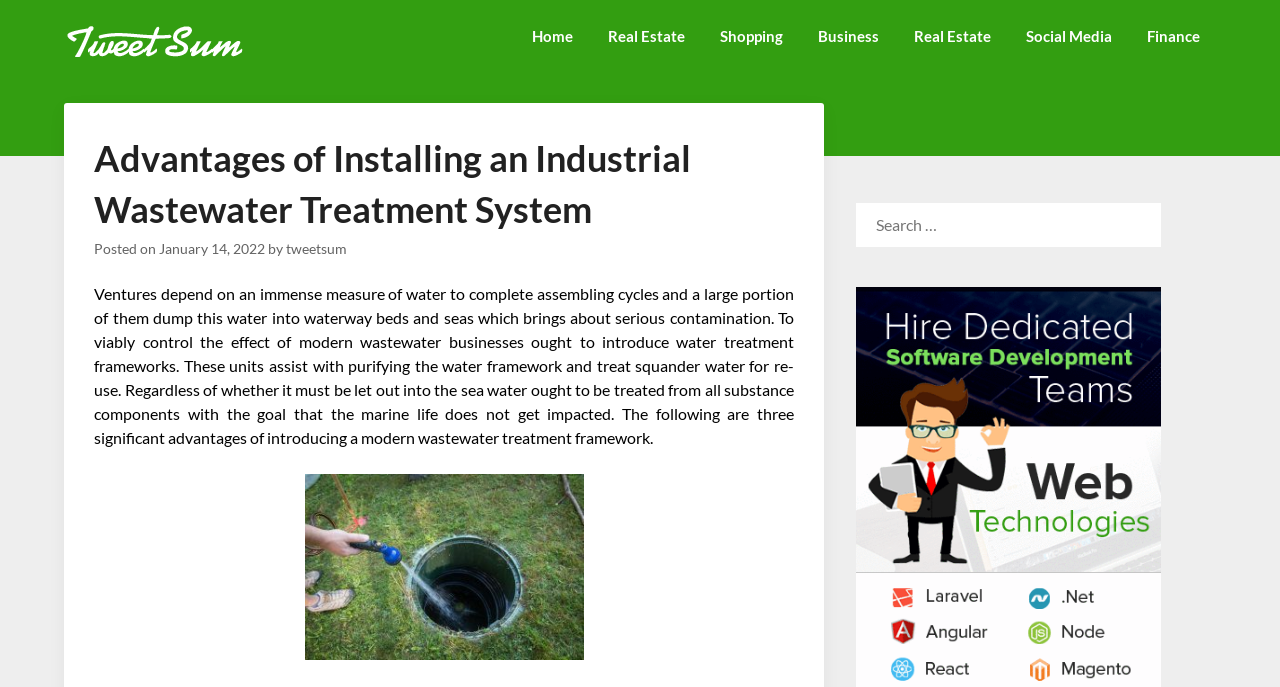Determine the bounding box coordinates of the element's region needed to click to follow the instruction: "Click on the 'Home' link". Provide these coordinates as four float numbers between 0 and 1, formatted as [left, top, right, bottom].

[0.403, 0.013, 0.46, 0.092]